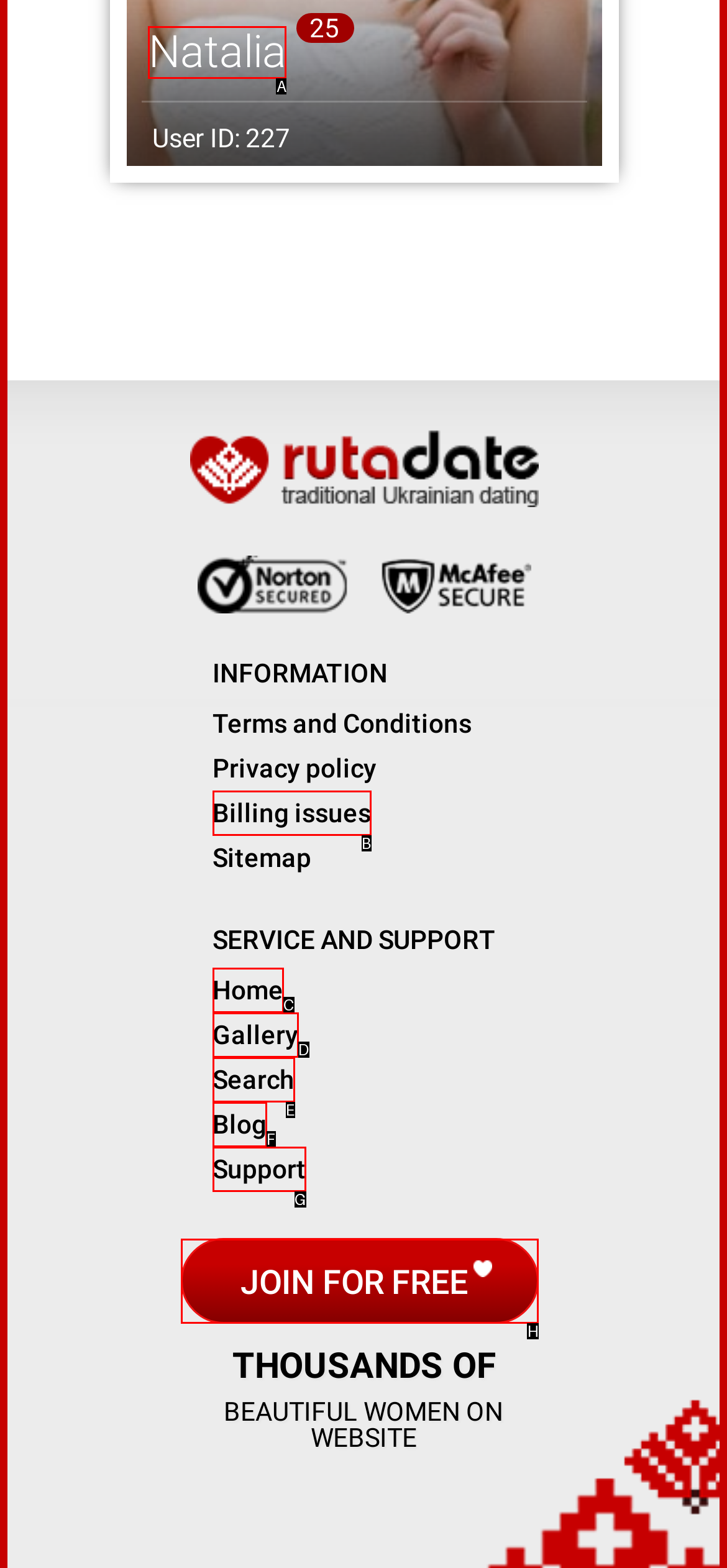Select the letter of the UI element you need to click on to fulfill this task: Join for free. Write down the letter only.

H